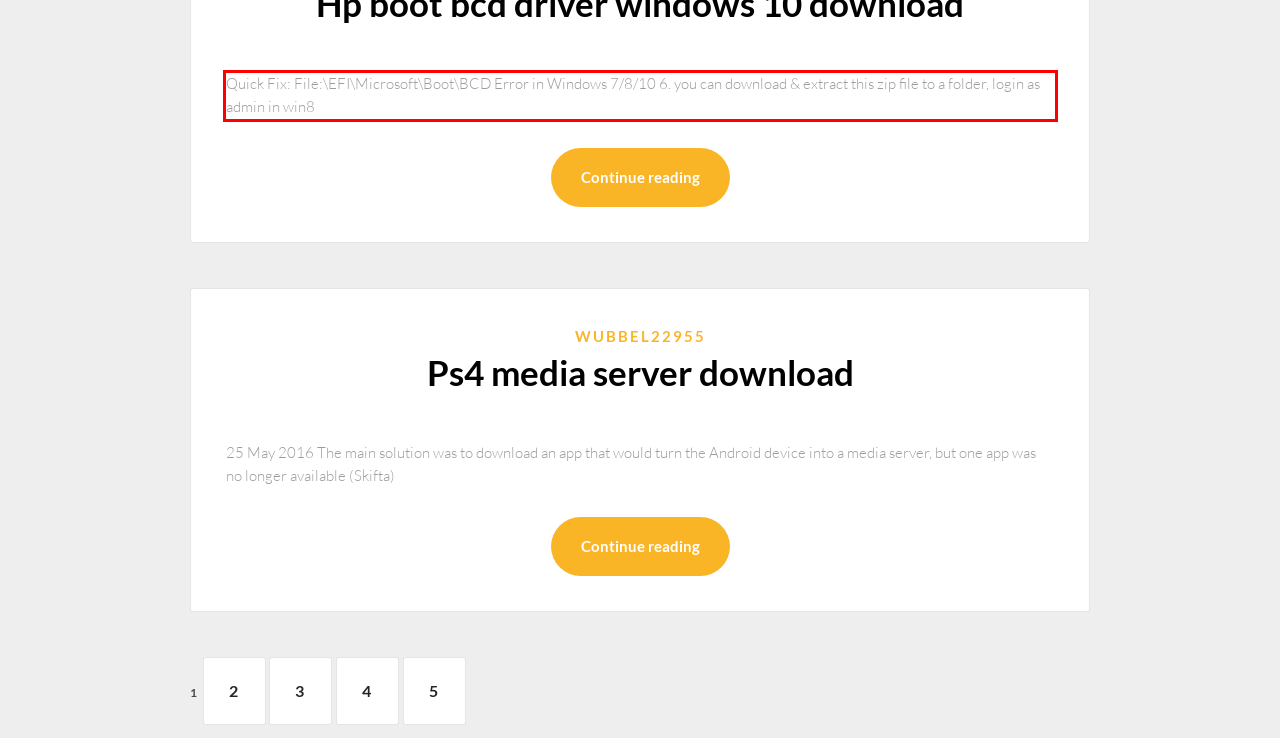Review the screenshot of the webpage and recognize the text inside the red rectangle bounding box. Provide the extracted text content.

Quick Fix: File:\EFI\Microsoft\Boot\BCD Error in Windows 7/8/10 6. you can download & extract this zip file to a folder, login as admin in win8